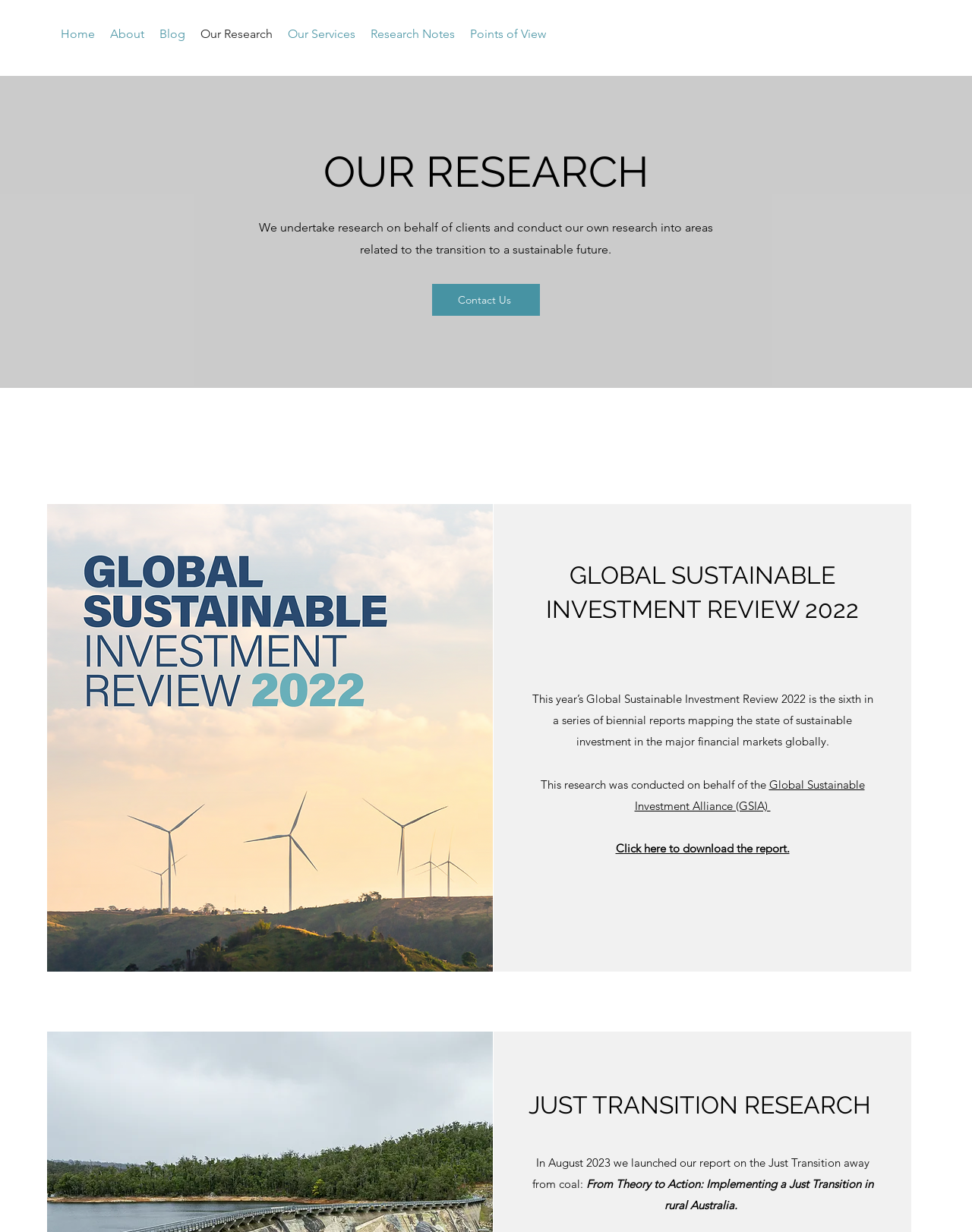Locate the bounding box coordinates of the area that needs to be clicked to fulfill the following instruction: "download the global sustainable investment review 2022 report". The coordinates should be in the format of four float numbers between 0 and 1, namely [left, top, right, bottom].

[0.633, 0.683, 0.812, 0.694]